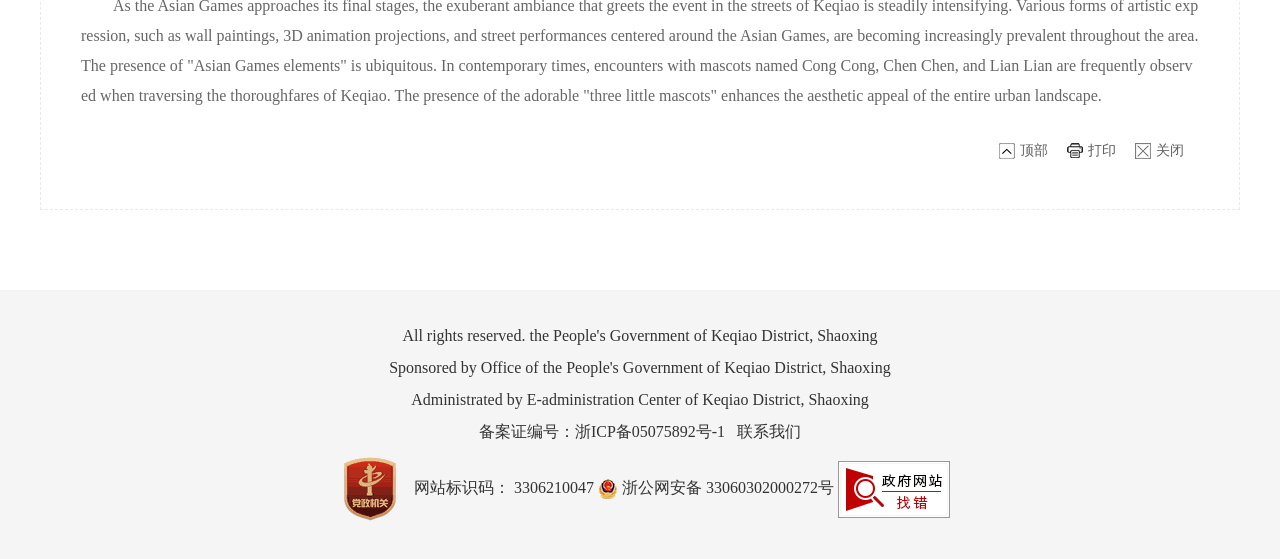Determine the bounding box for the UI element described here: "parent_node: 网站标识码： 3306210047 浙公网安备 33060302000272号".

[0.655, 0.857, 0.742, 0.887]